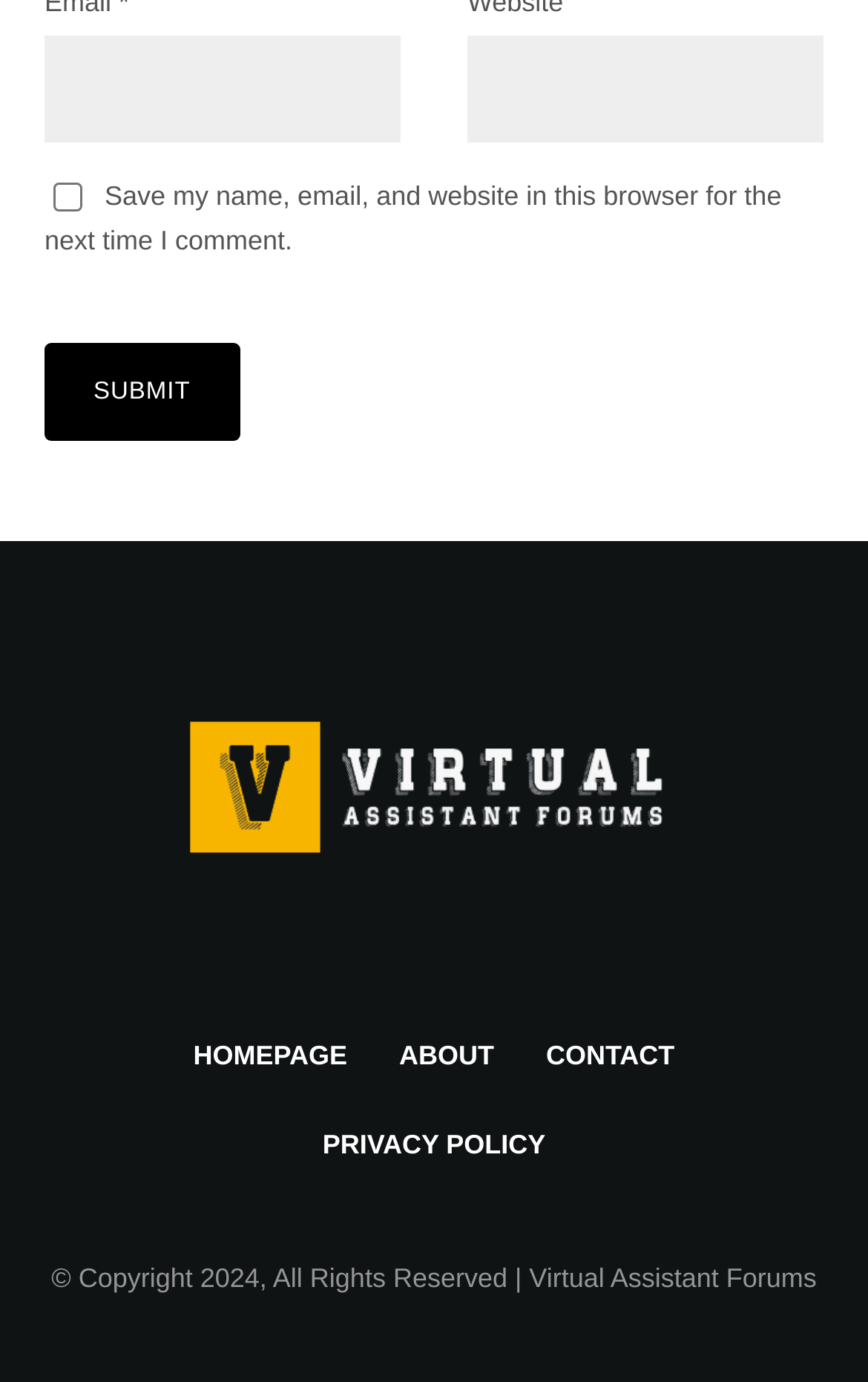What is the button labeled?
Based on the screenshot, provide a one-word or short-phrase response.

SUBMIT